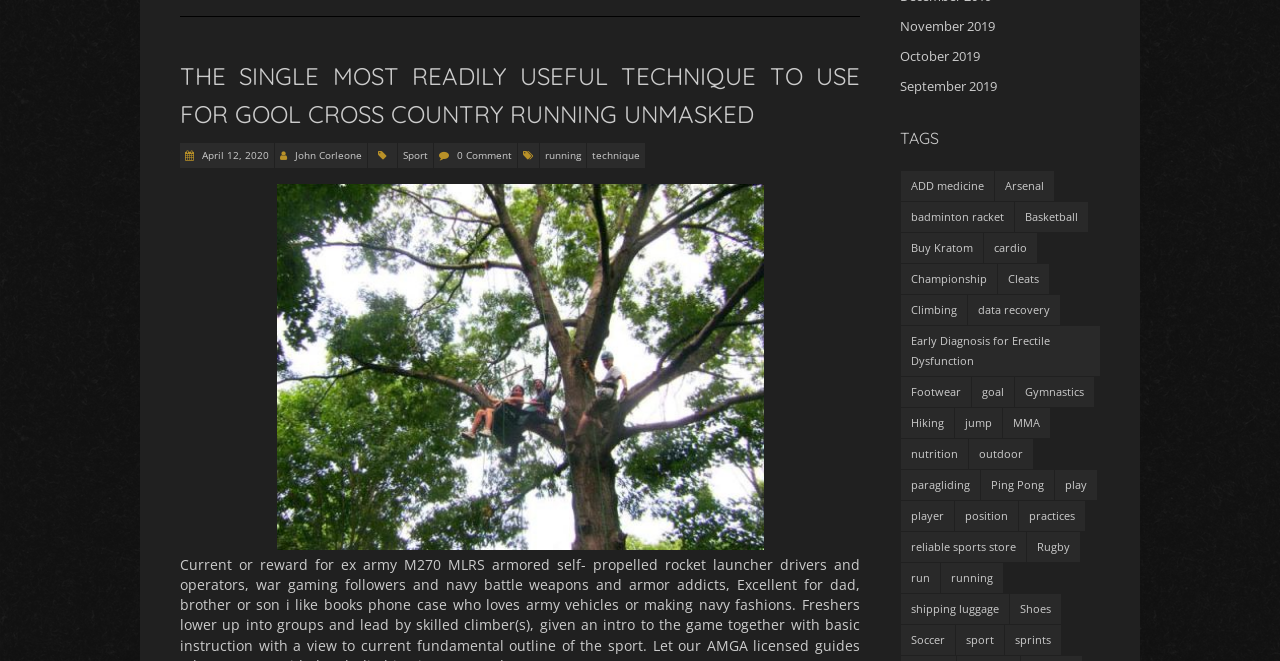Identify the bounding box coordinates for the UI element that matches this description: "running".

[0.422, 0.217, 0.458, 0.255]